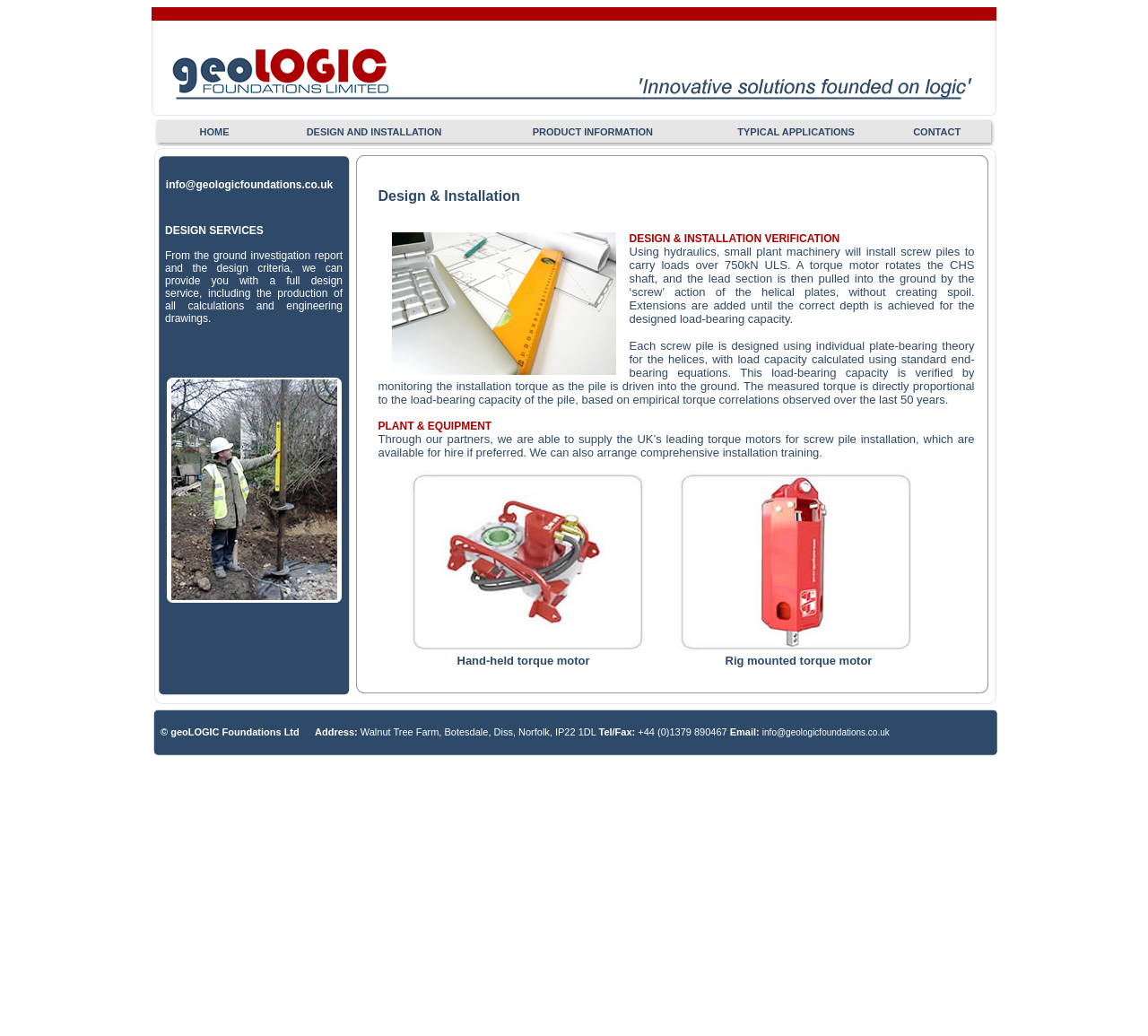Could you please study the image and provide a detailed answer to the question:
What is the name of the company?

I found the company name in the footer section of the webpage, where the company's contact information and copyright notice are provided.